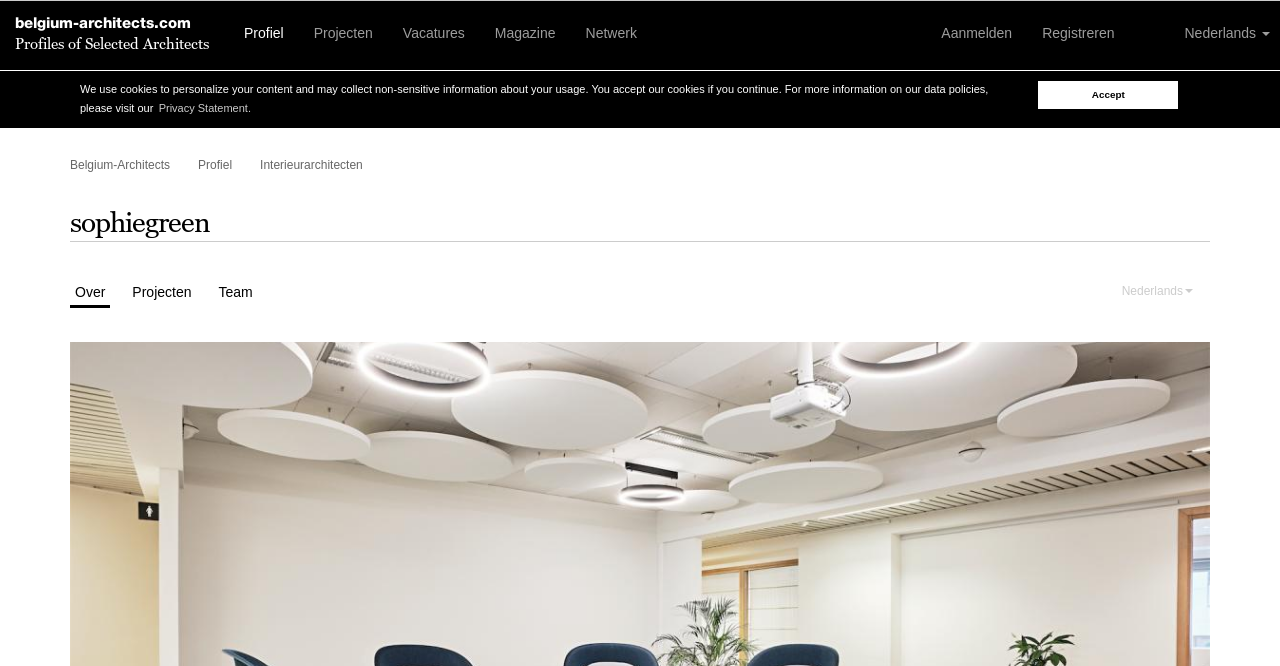Please identify the bounding box coordinates of the element I need to click to follow this instruction: "learn more about cookies".

[0.122, 0.146, 0.198, 0.178]